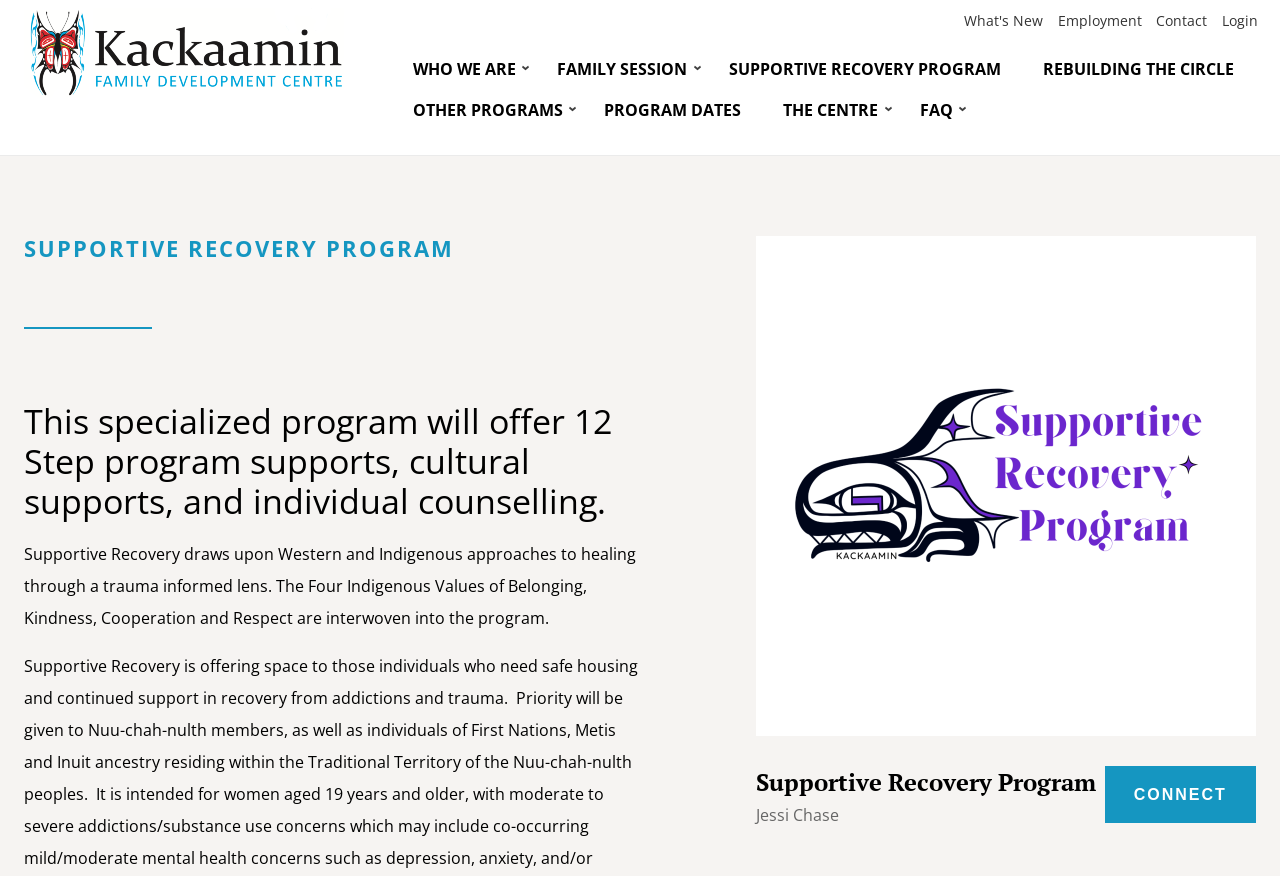Locate the coordinates of the bounding box for the clickable region that fulfills this instruction: "Go to Blog".

None